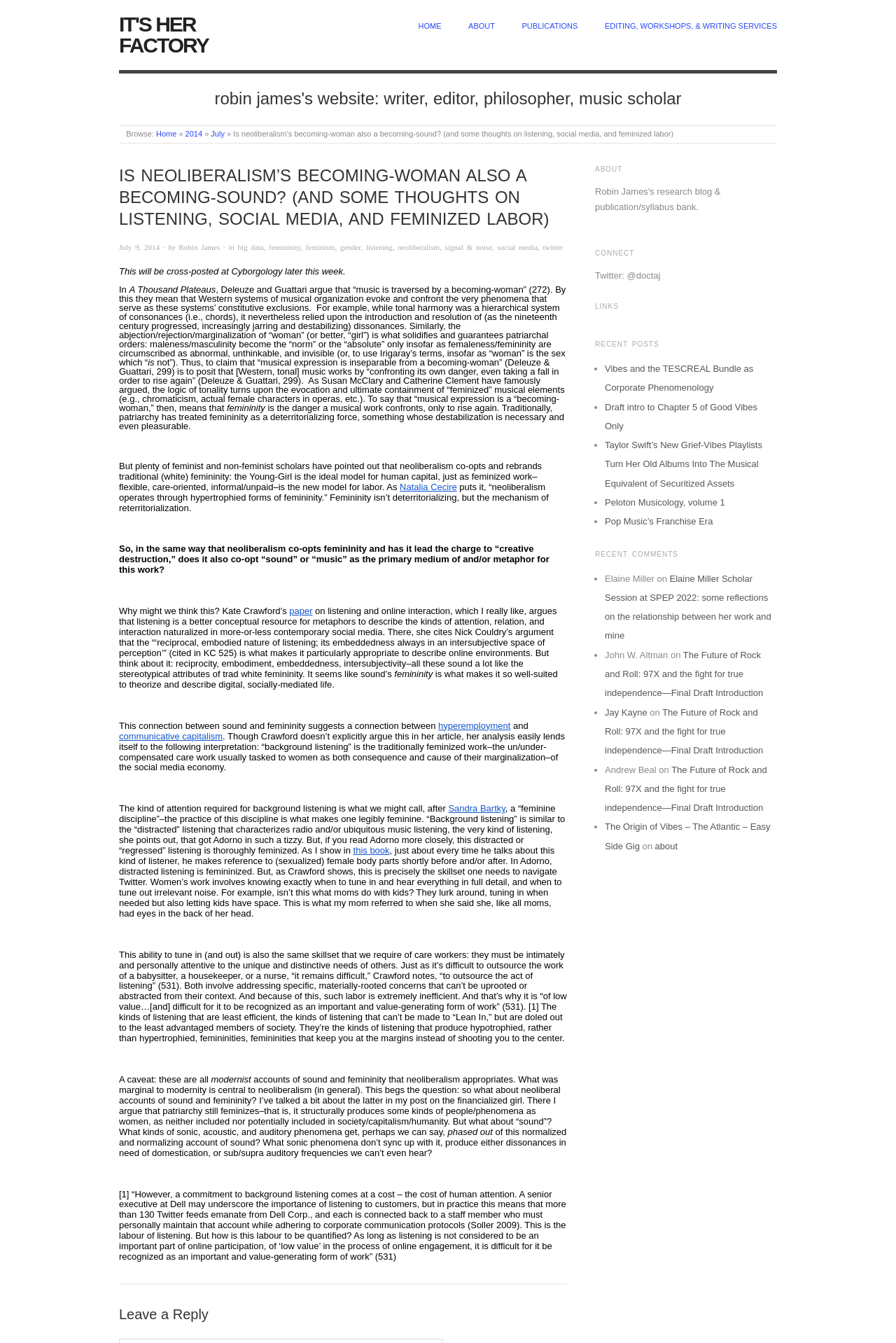Locate and extract the text of the main heading on the webpage.

IS NEOLIBERALISM’S BECOMING-WOMAN ALSO A BECOMING-SOUND? (AND SOME THOUGHTS ON LISTENING, SOCIAL MEDIA, AND FEMINIZED LABOR)